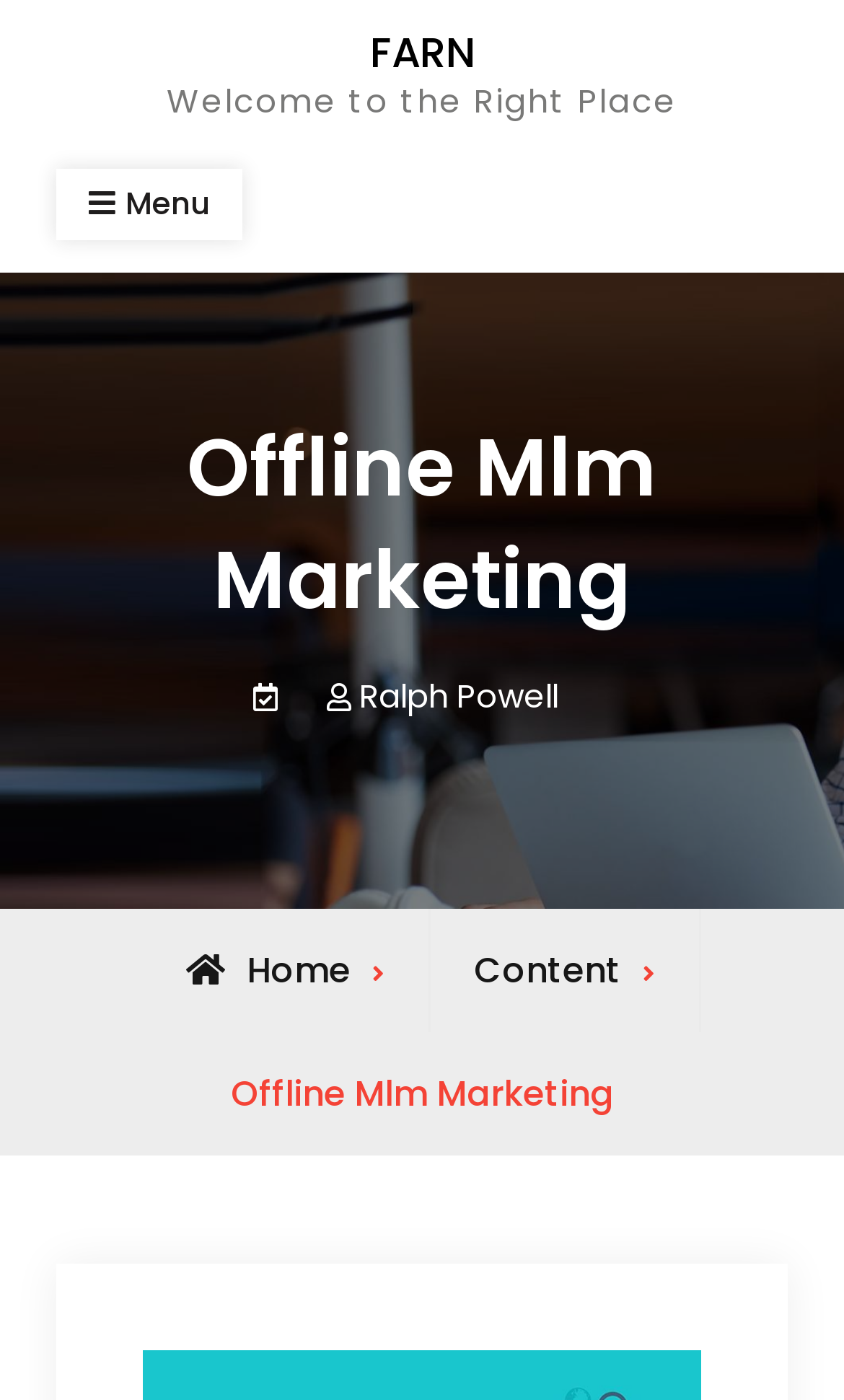Find the bounding box coordinates for the HTML element specified by: "Ralph Powell".

[0.426, 0.481, 0.661, 0.514]